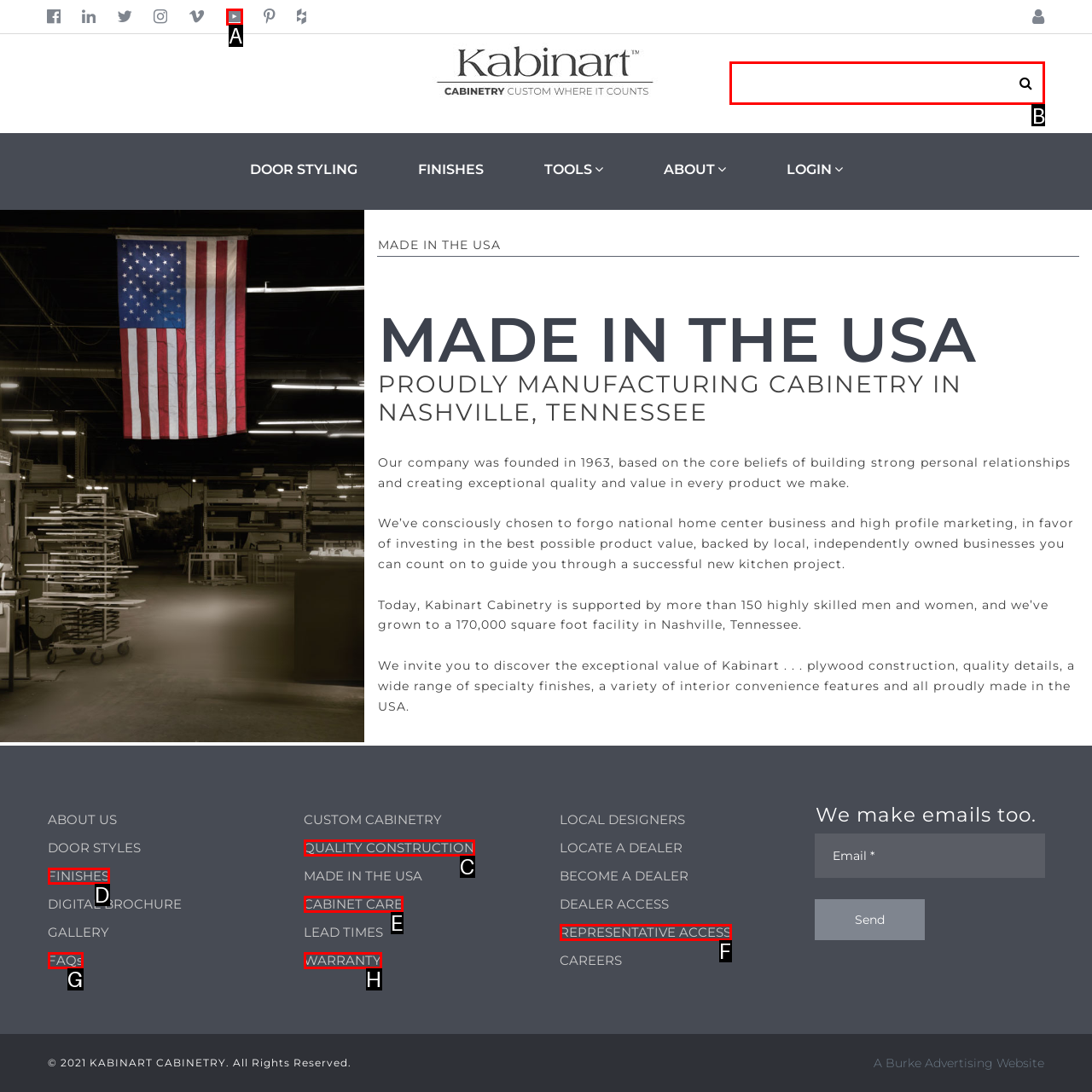Tell me which one HTML element I should click to complete the following instruction: Enter text in the textbox
Answer with the option's letter from the given choices directly.

B